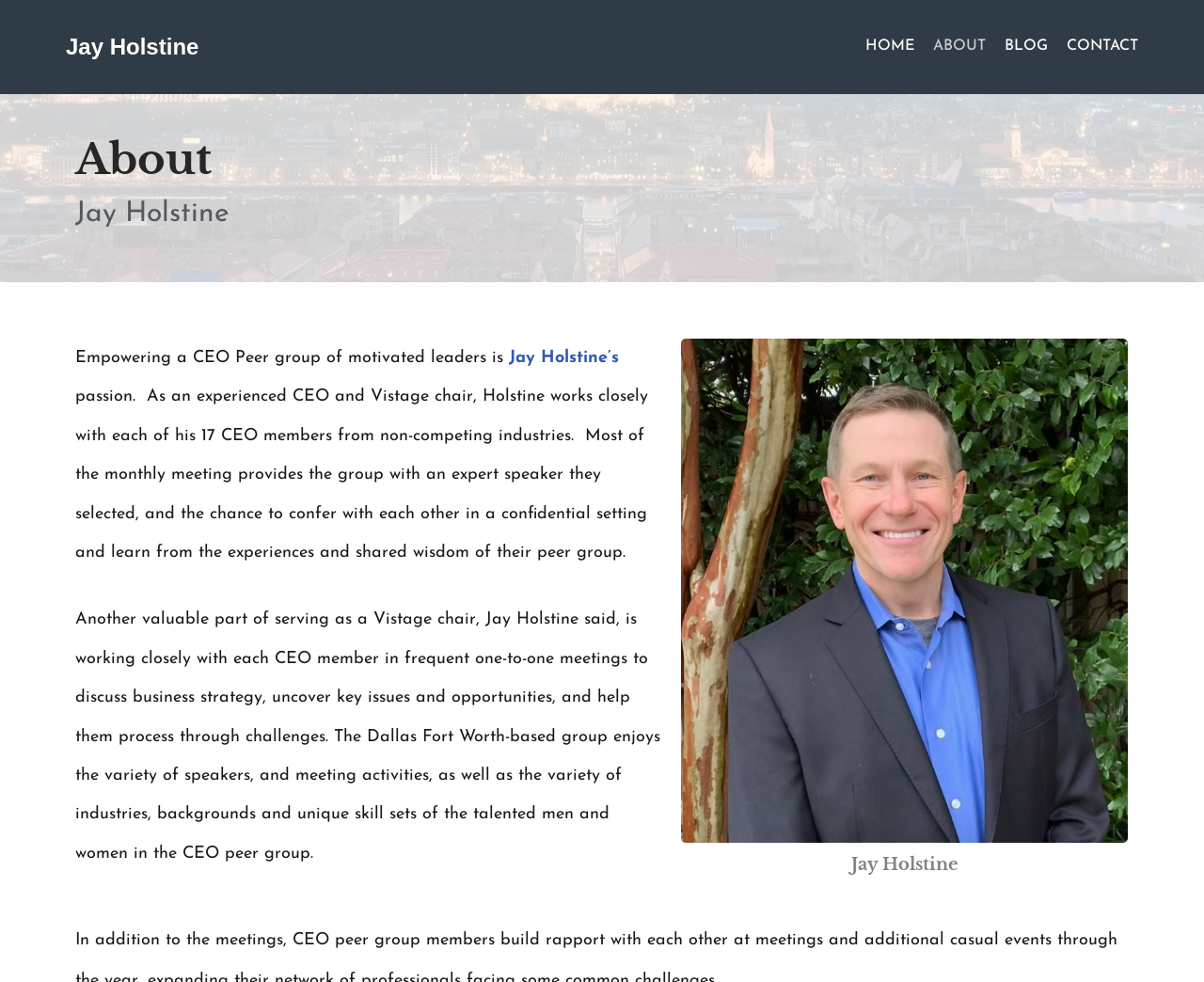What is the purpose of the monthly meeting?
From the screenshot, supply a one-word or short-phrase answer.

To provide expert speakers and confidential setting